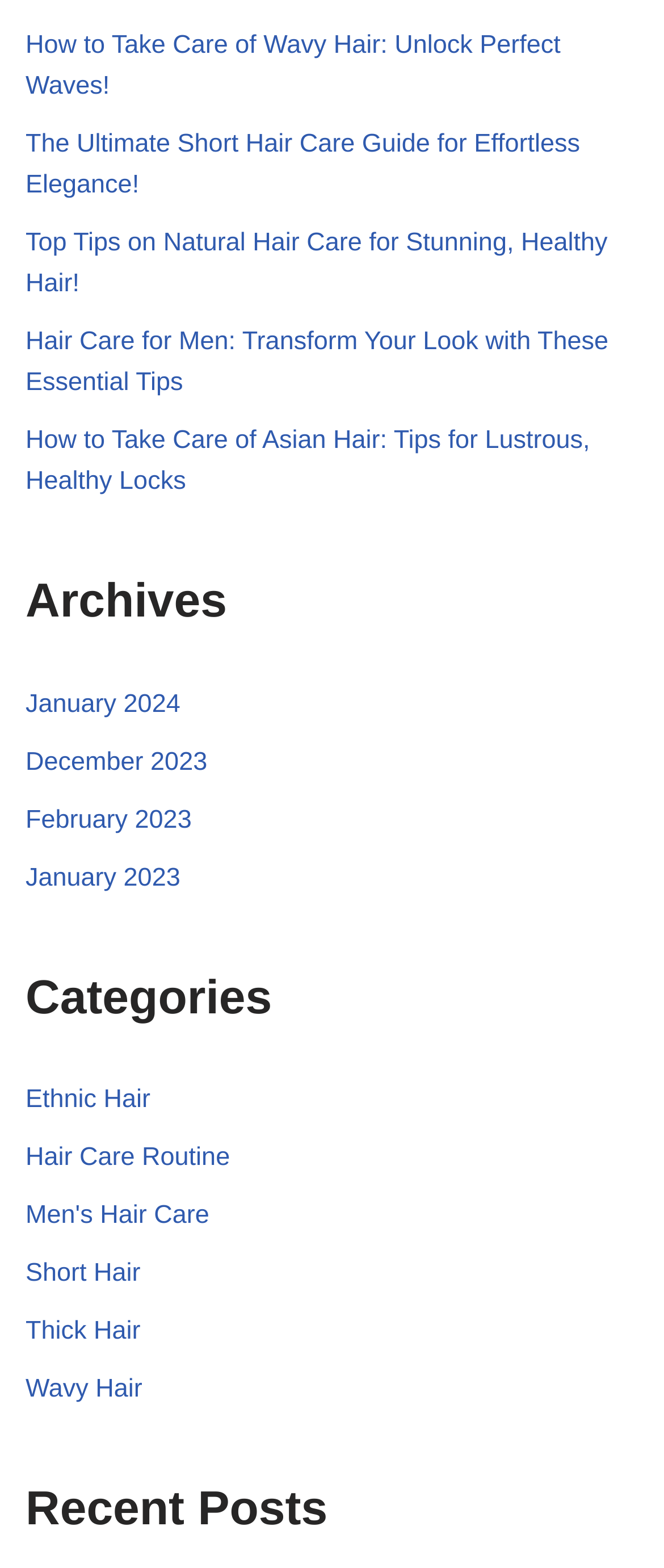Please find the bounding box coordinates of the section that needs to be clicked to achieve this instruction: "Discover tips for thick hair".

[0.038, 0.84, 0.212, 0.858]